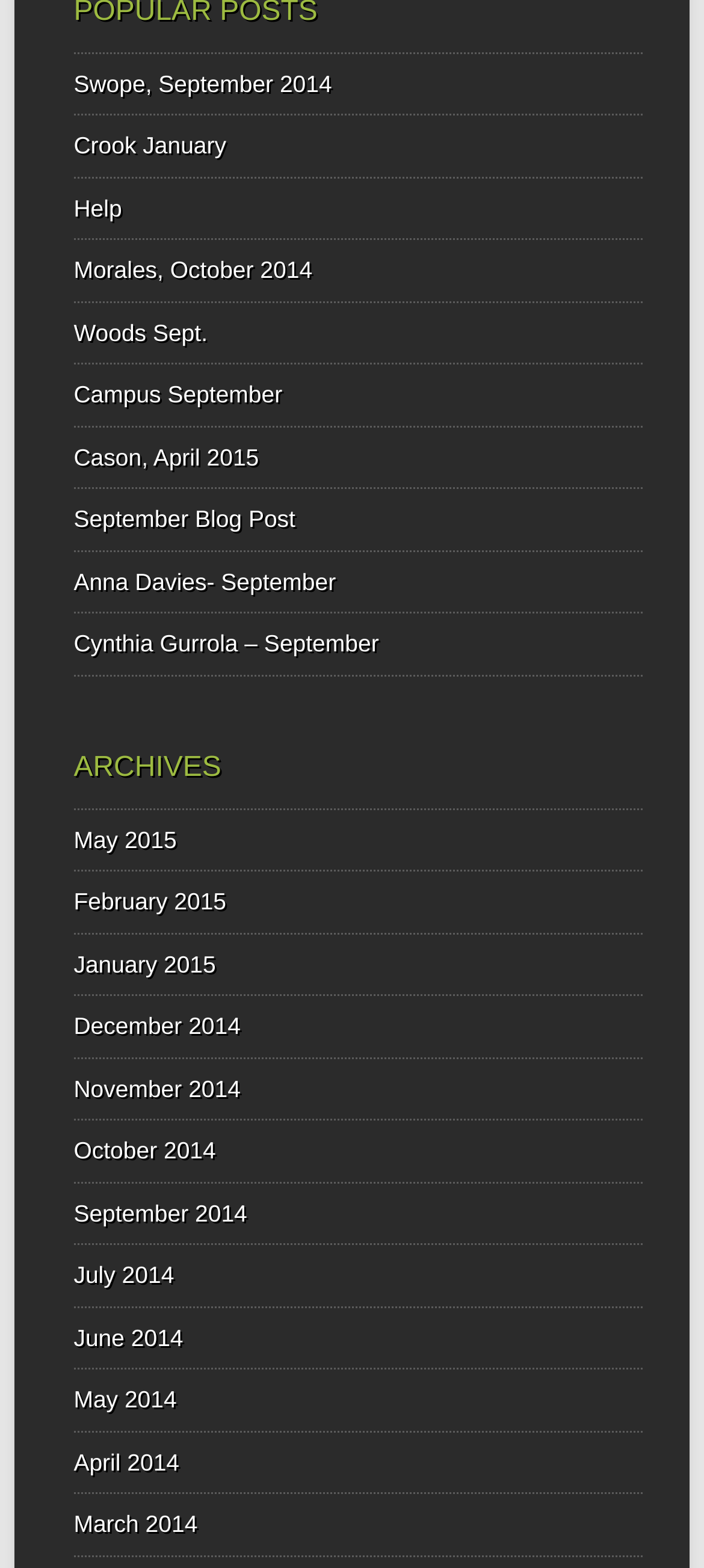Can you specify the bounding box coordinates for the region that should be clicked to fulfill this instruction: "view May 2015 archives".

[0.105, 0.527, 0.251, 0.544]